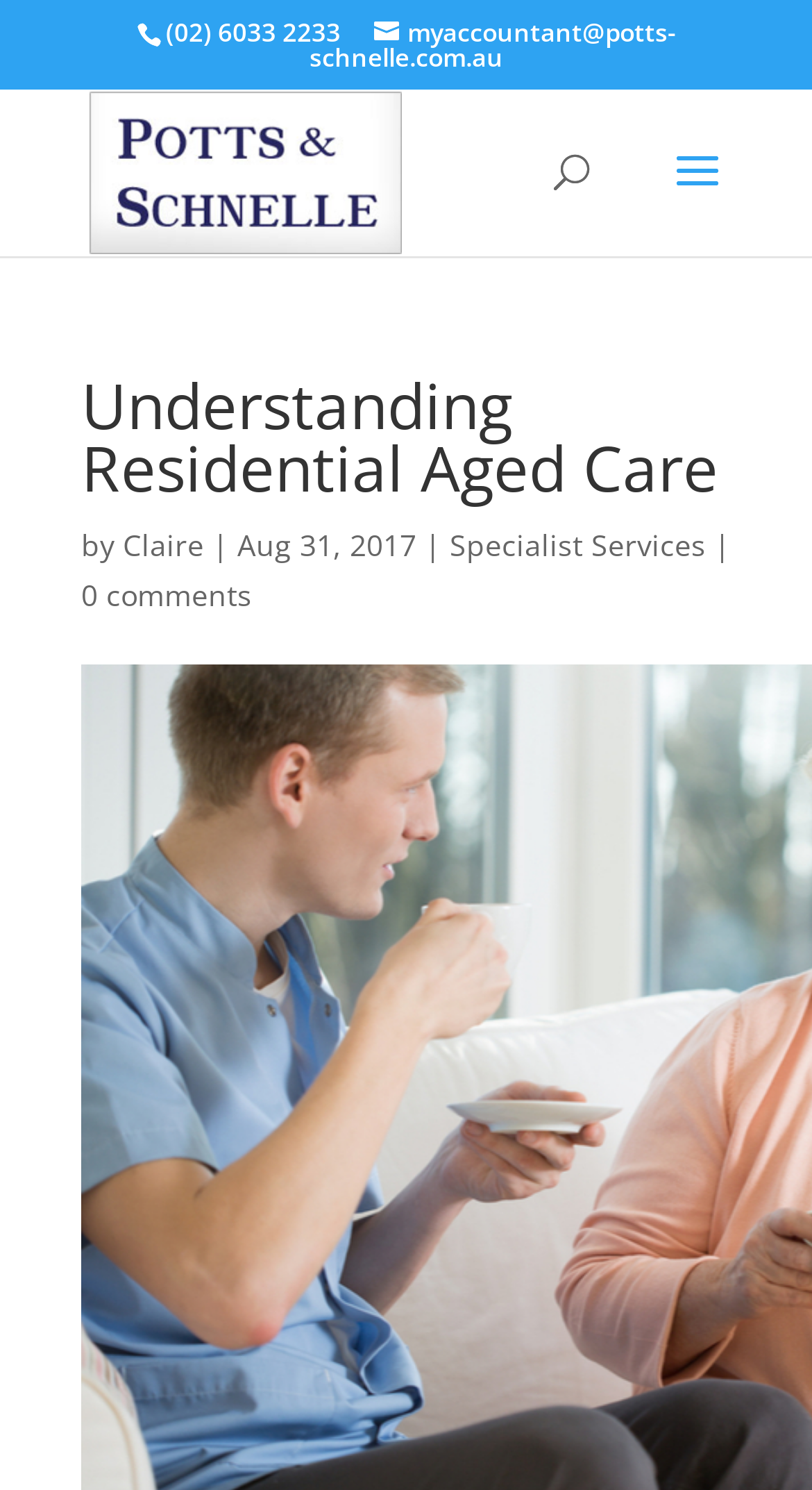Determine the bounding box coordinates for the element that should be clicked to follow this instruction: "View comments". The coordinates should be given as four float numbers between 0 and 1, in the format [left, top, right, bottom].

[0.1, 0.386, 0.31, 0.412]